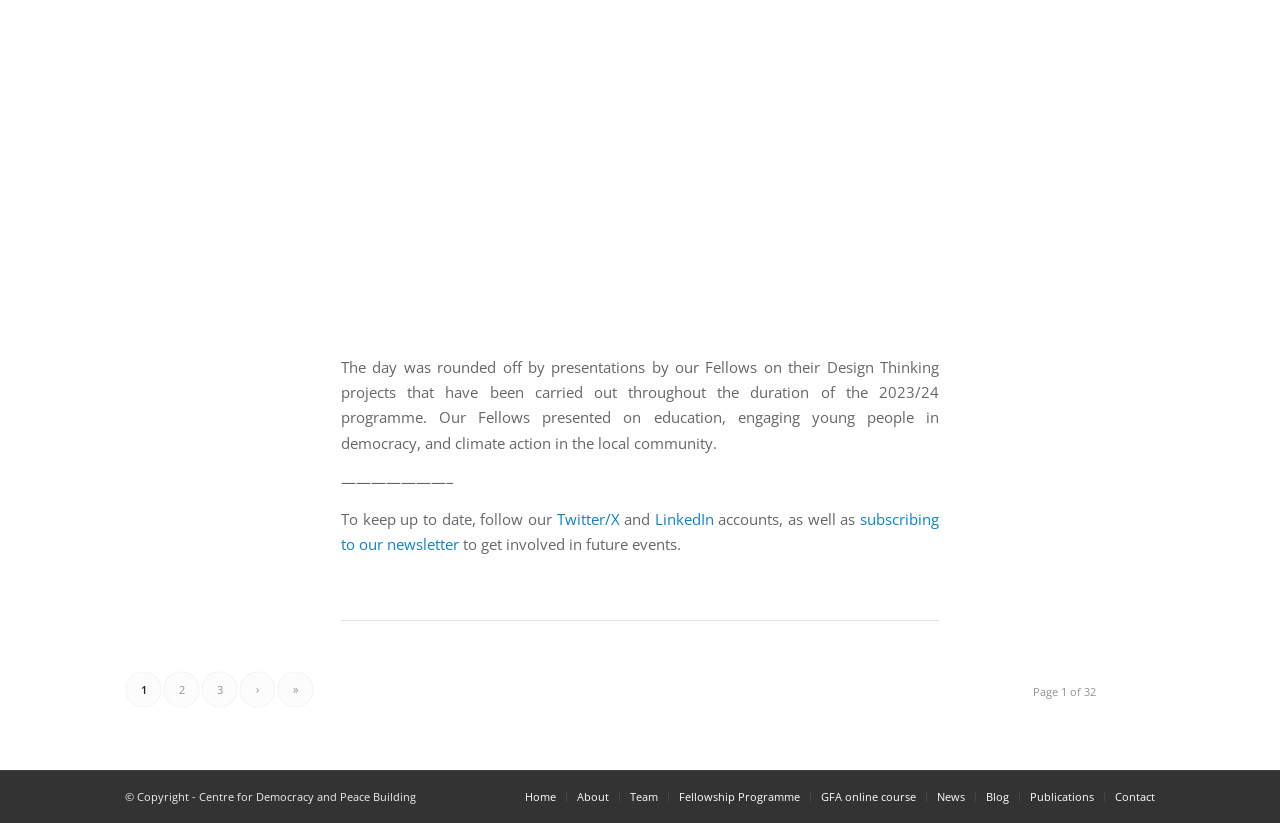Pinpoint the bounding box coordinates of the clickable area needed to execute the instruction: "Go to page 2". The coordinates should be specified as four float numbers between 0 and 1, i.e., [left, top, right, bottom].

[0.128, 0.817, 0.155, 0.86]